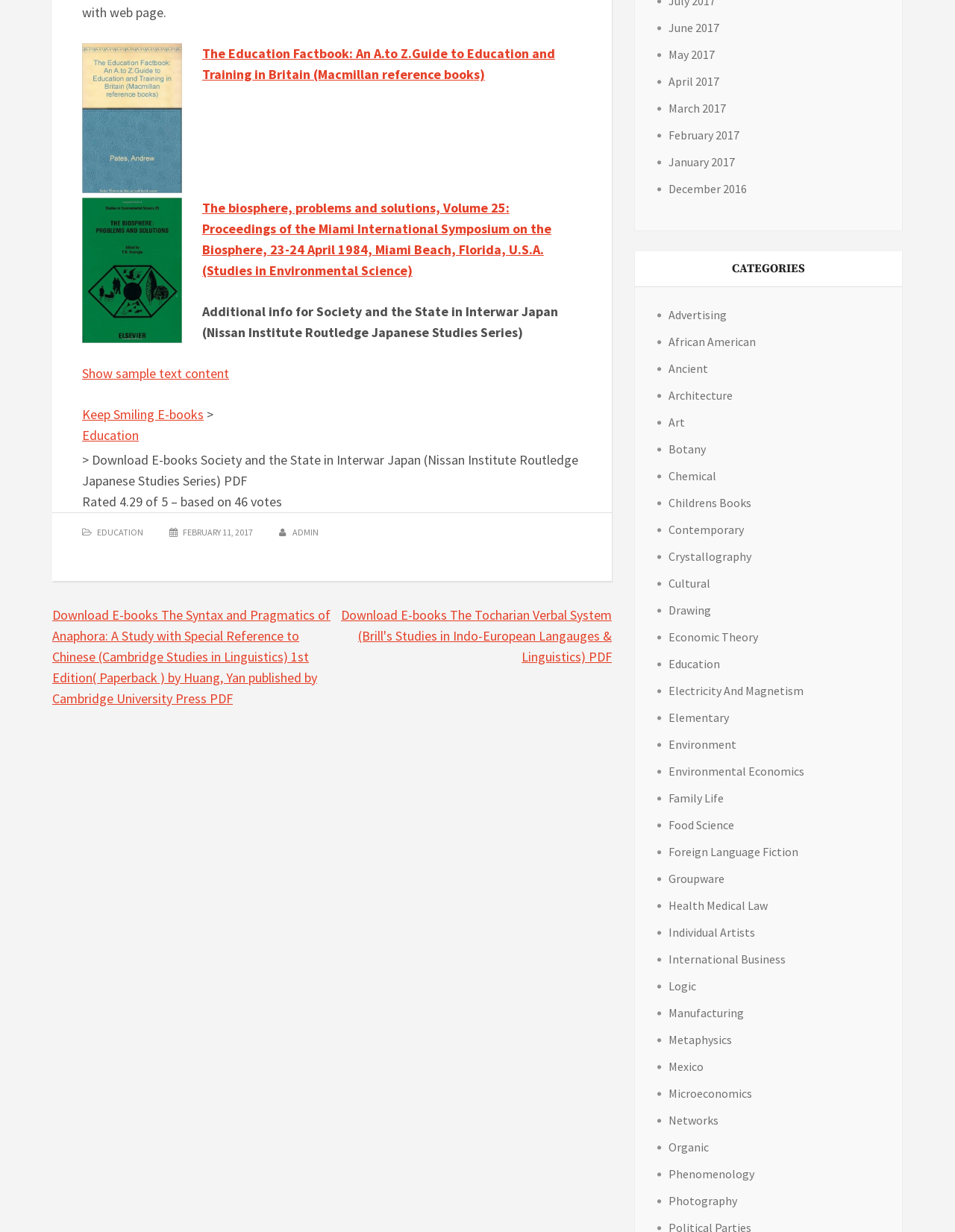Can you pinpoint the bounding box coordinates for the clickable element required for this instruction: "Click on Education category"? The coordinates should be four float numbers between 0 and 1, i.e., [left, top, right, bottom].

[0.7, 0.527, 0.754, 0.545]